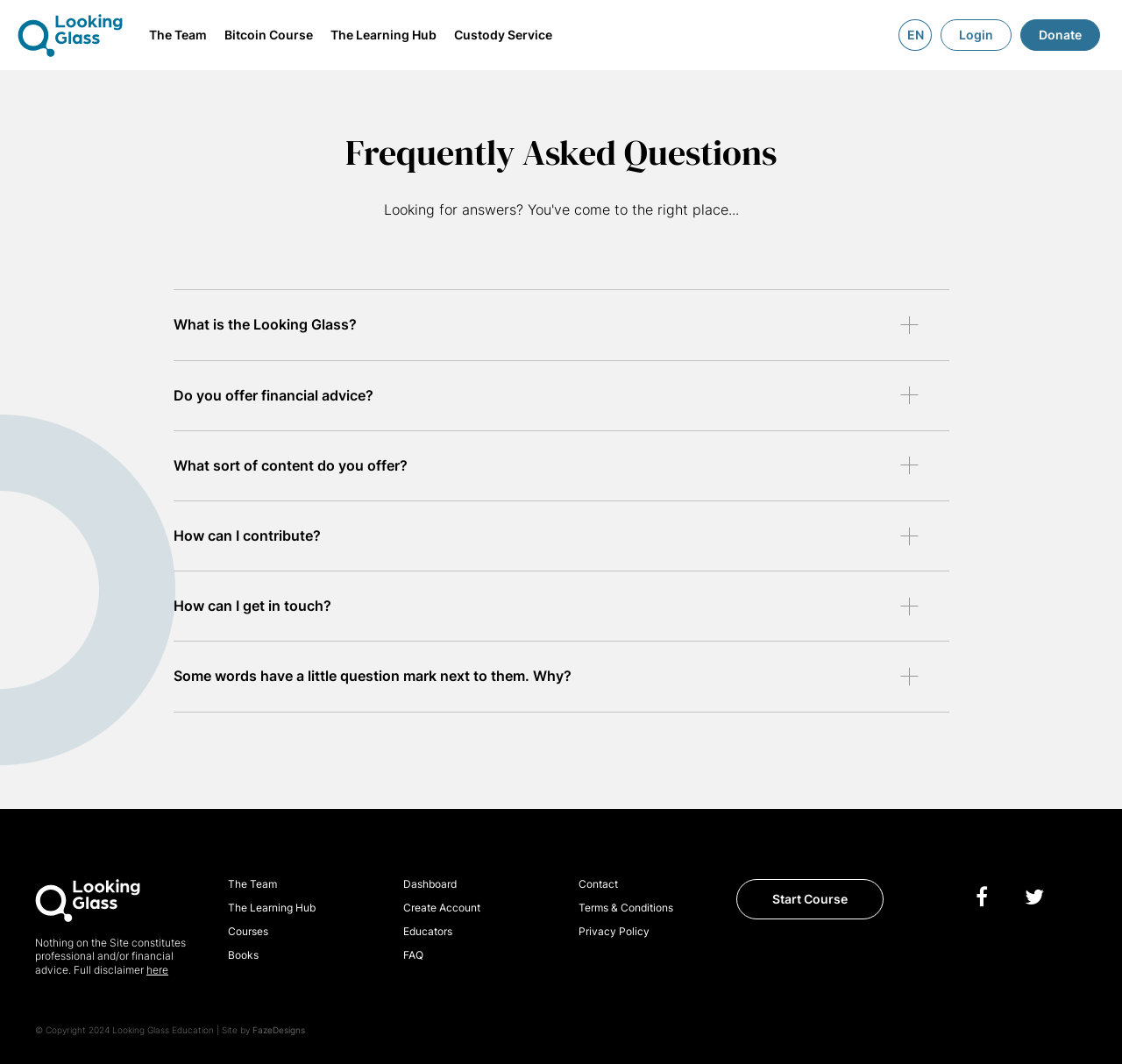Describe all visible elements and their arrangement on the webpage.

The webpage is titled "FAQ - Looking Glass Education" and appears to be a frequently asked questions page for an educational platform. At the top left, there is a small link, followed by a site navigation menu that takes up about half of the screen width. This menu contains links to various sections of the website, including "The Team", "Bitcoin Course", "The Learning Hub", and "Custody Service".

To the top right, there is a language selection option with the text "EN", and two links, "Login" and "Donate". Below the navigation menu, there is a heading that reads "Frequently Asked Questions". 

The main content of the page is divided into several sections, each with a heading that asks a question. These questions include "What is the Looking Glass?", "Do you offer financial advice?", "What sort of content do you offer?", "How can I contribute?", "How can I get in touch?", and "Some words have a little question mark next to them. Why?". 

The last question has a detailed answer that spans multiple lines of text, which includes a disclaimer stating that the site does not provide professional or financial advice. There are also several links to related pages, including "The Team", "The Learning Hub", and "Courses".

Further down the page, there are more links to various sections of the website, including "Dashboard", "Create Account", "Educators", "FAQ", "Contact", "Terms & Conditions", and "Privacy Policy". There is also a prominent call-to-action button that reads "Start Course".

At the very bottom of the page, there is a copyright notice that reads "© Copyright 2024 Looking Glass Education" and a credit to the website designer, "FazeDesigns". There are also two social media links, represented by icons.